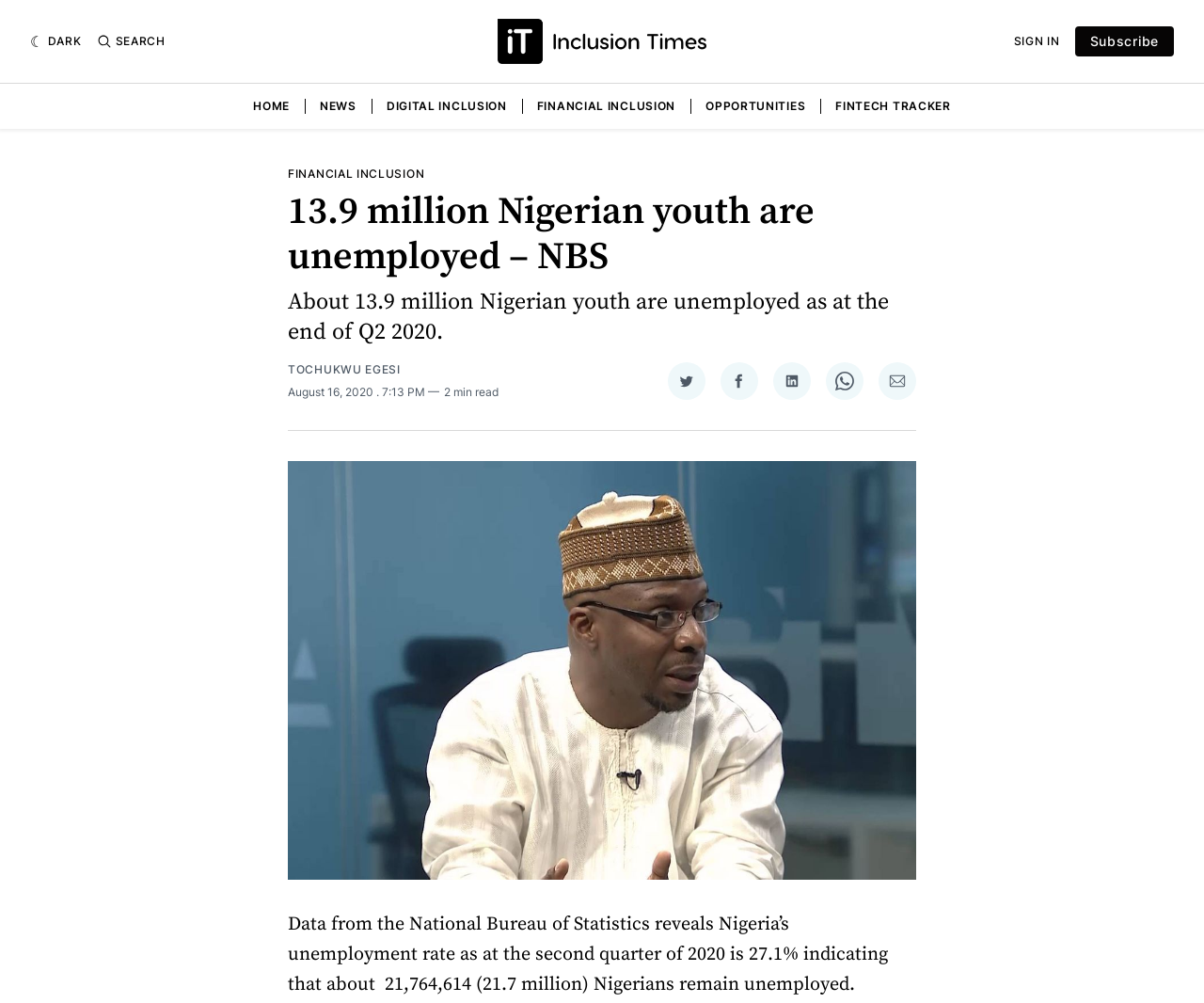Pinpoint the bounding box coordinates for the area that should be clicked to perform the following instruction: "Share on Twitter".

[0.555, 0.361, 0.586, 0.399]